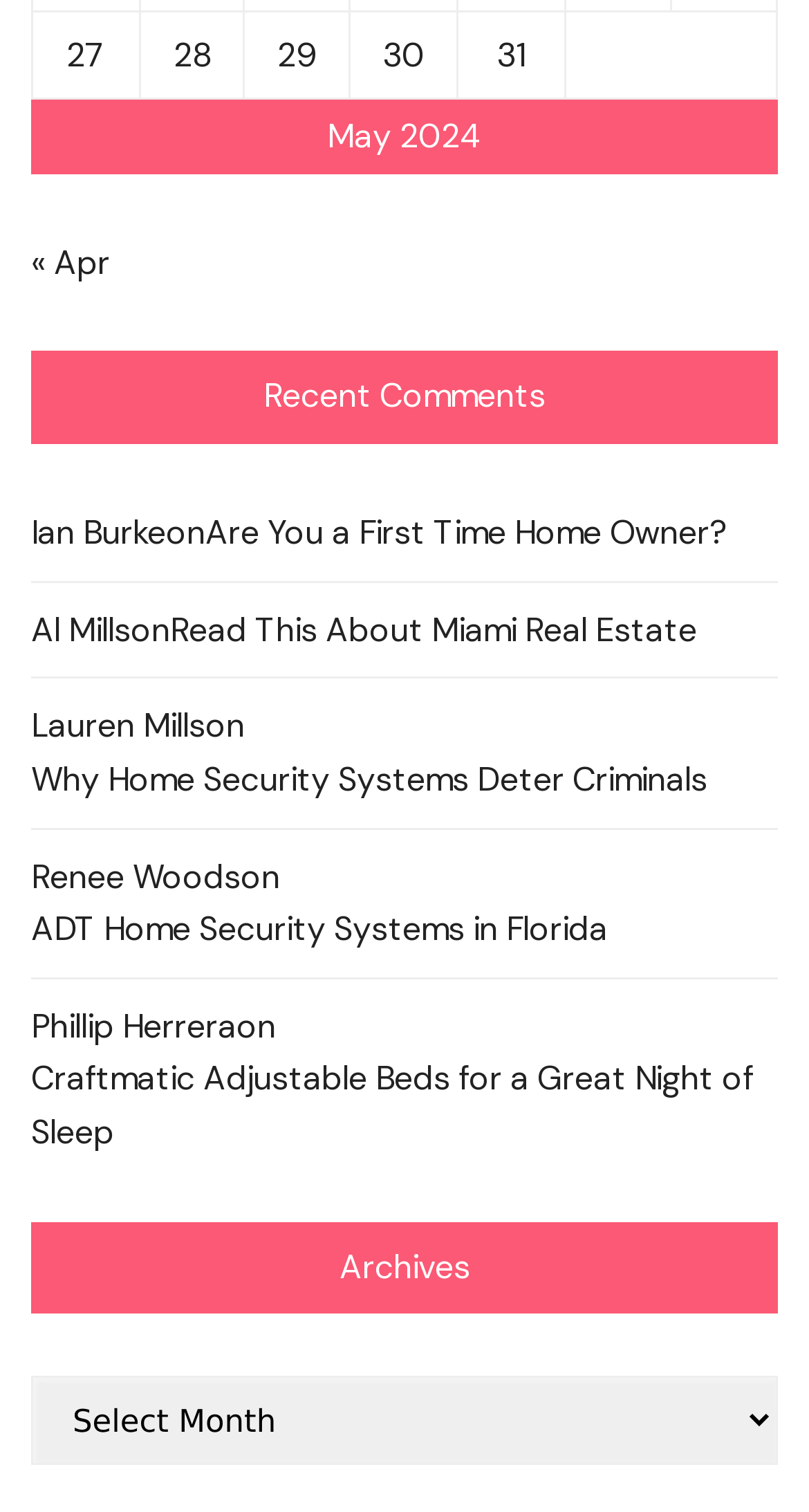What is the previous month?
Please provide a single word or phrase as your answer based on the image.

Apr